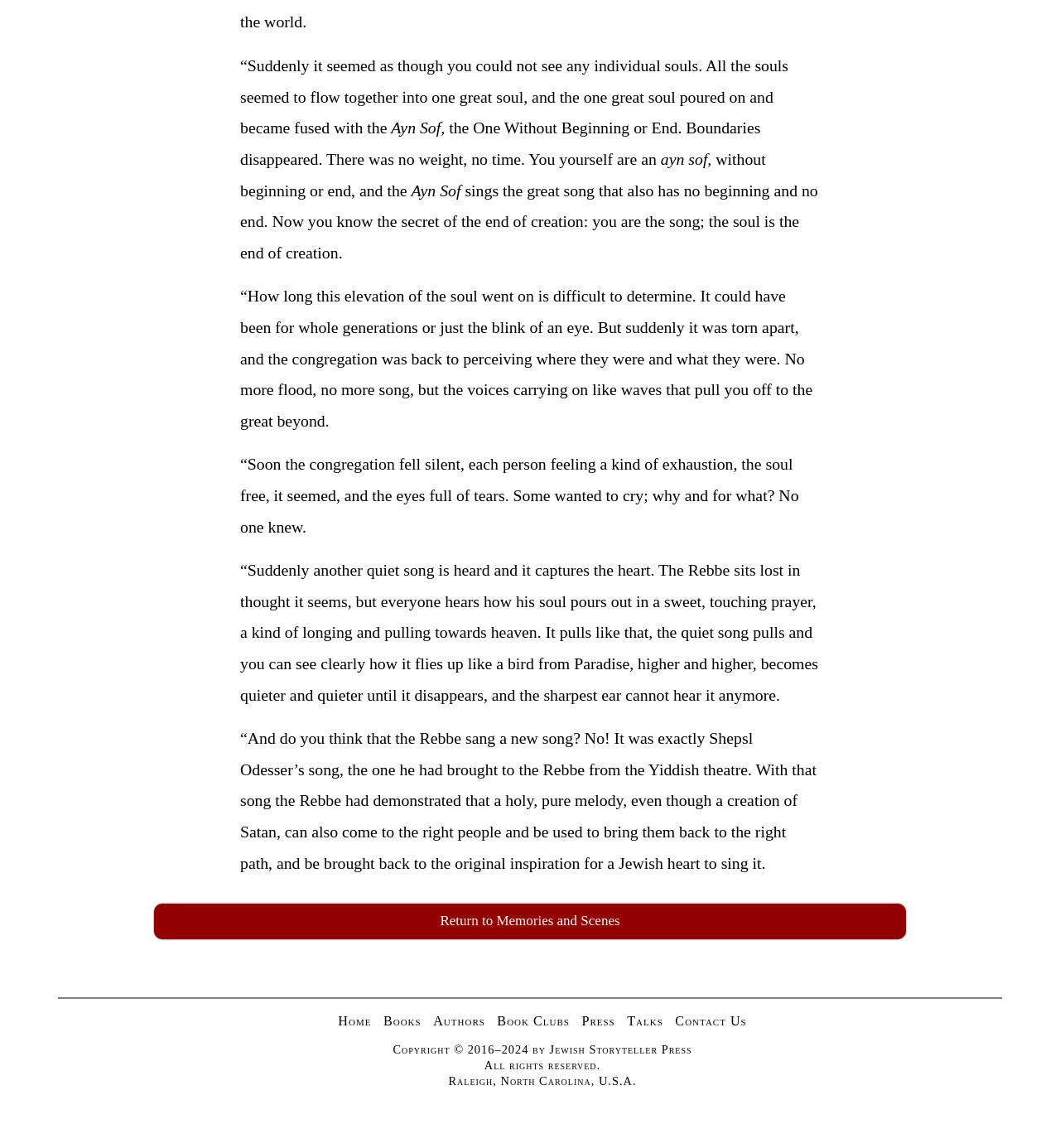Please provide a short answer using a single word or phrase for the question:
What is the purpose of the link 'Return to Memories and Scenes'?

To go back to previous page